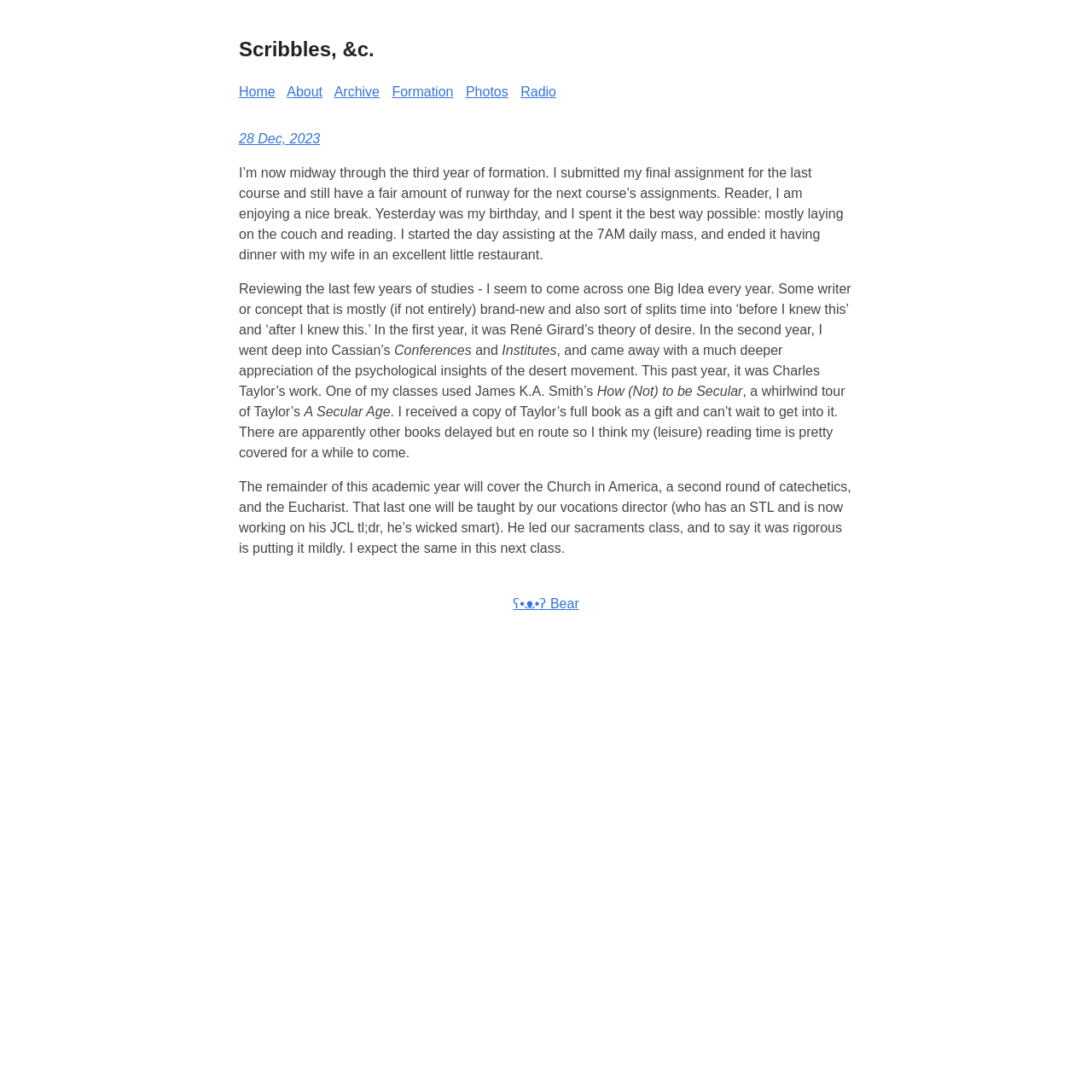Please locate the clickable area by providing the bounding box coordinates to follow this instruction: "learn about formation".

[0.359, 0.077, 0.415, 0.09]